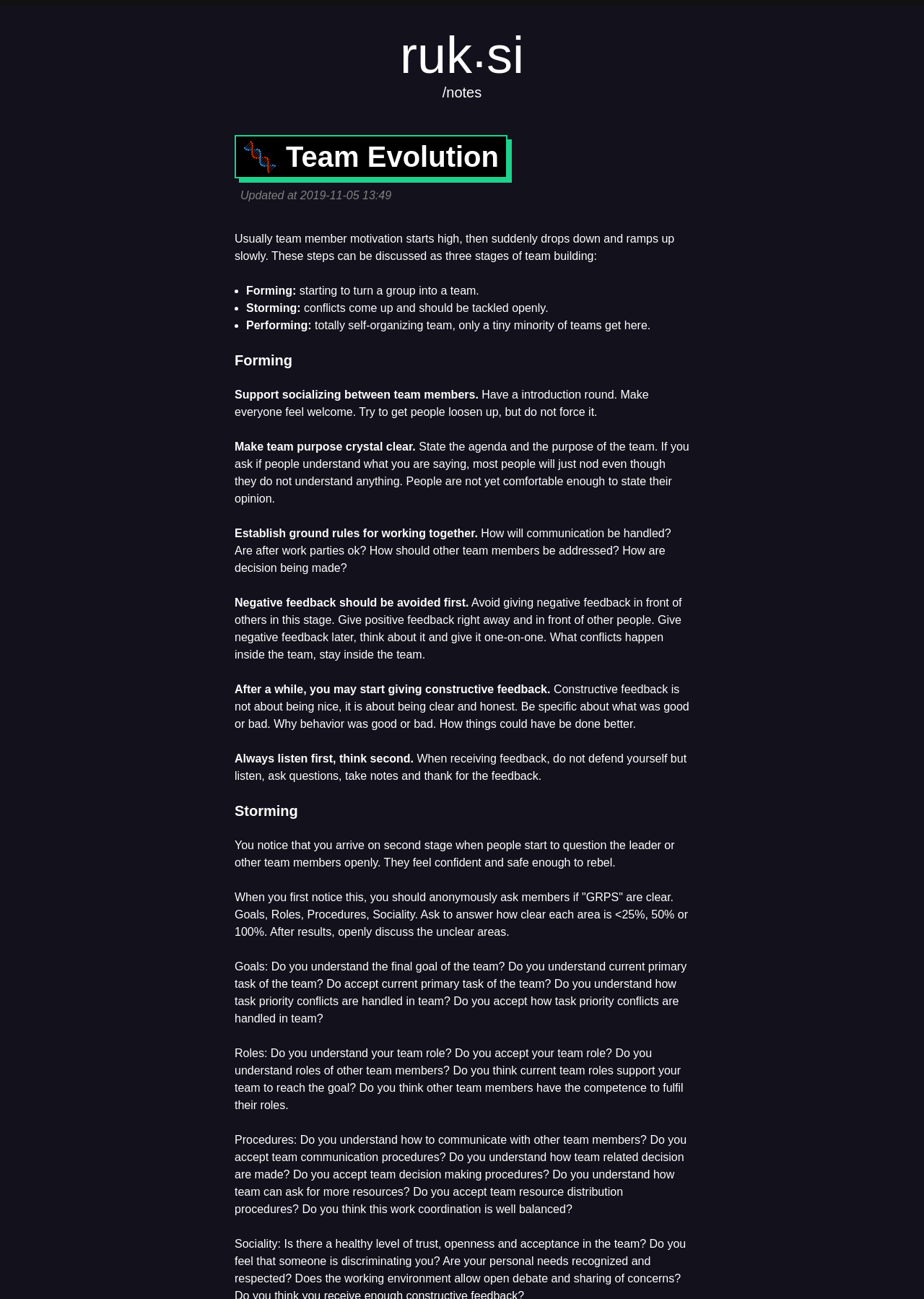What are the three stages of team building?
Analyze the screenshot and provide a detailed answer to the question.

Based on the webpage content, the three stages of team building are mentioned as Forming, Storming, and Performing. These stages are described in detail, with Forming being the initial stage where team members start to turn a group into a team, Storming being the stage where conflicts arise and need to be tackled openly, and Performing being the final stage where the team becomes self-organizing.